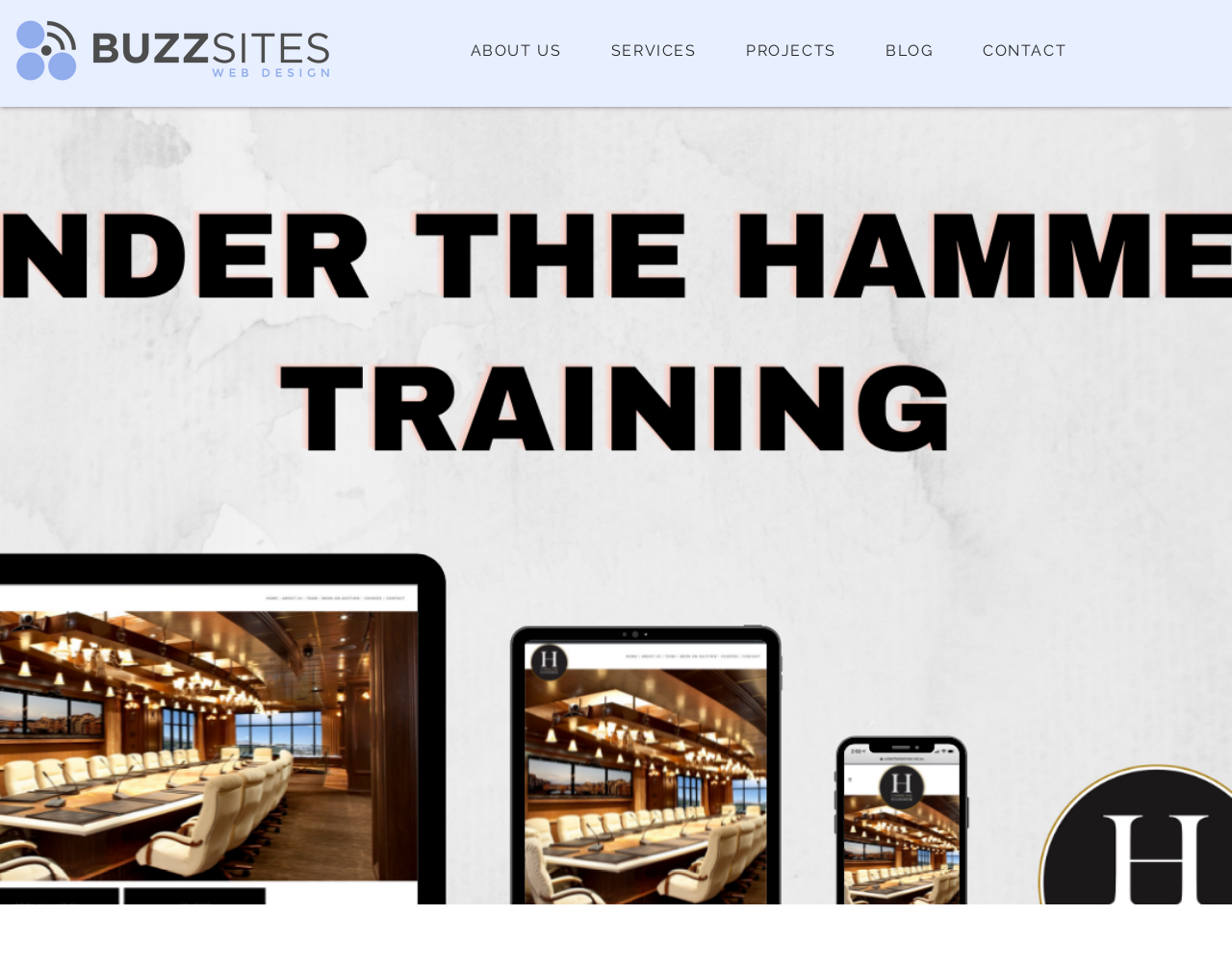What is the position of the logo in the webpage?
Use the screenshot to answer the question with a single word or phrase.

Top-left